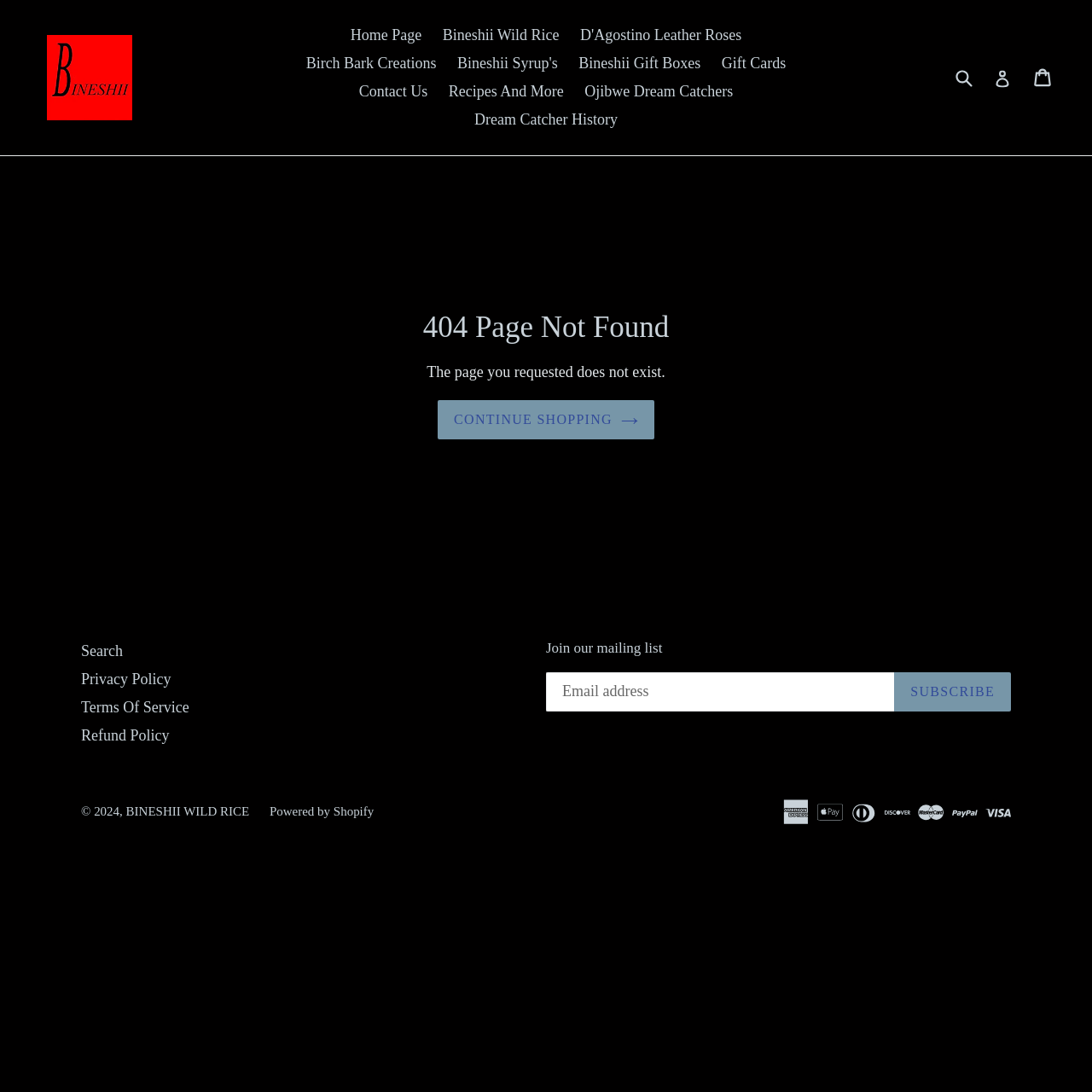Find the bounding box coordinates for the HTML element described as: "Facebook". The coordinates should consist of four float values between 0 and 1, i.e., [left, top, right, bottom].

None